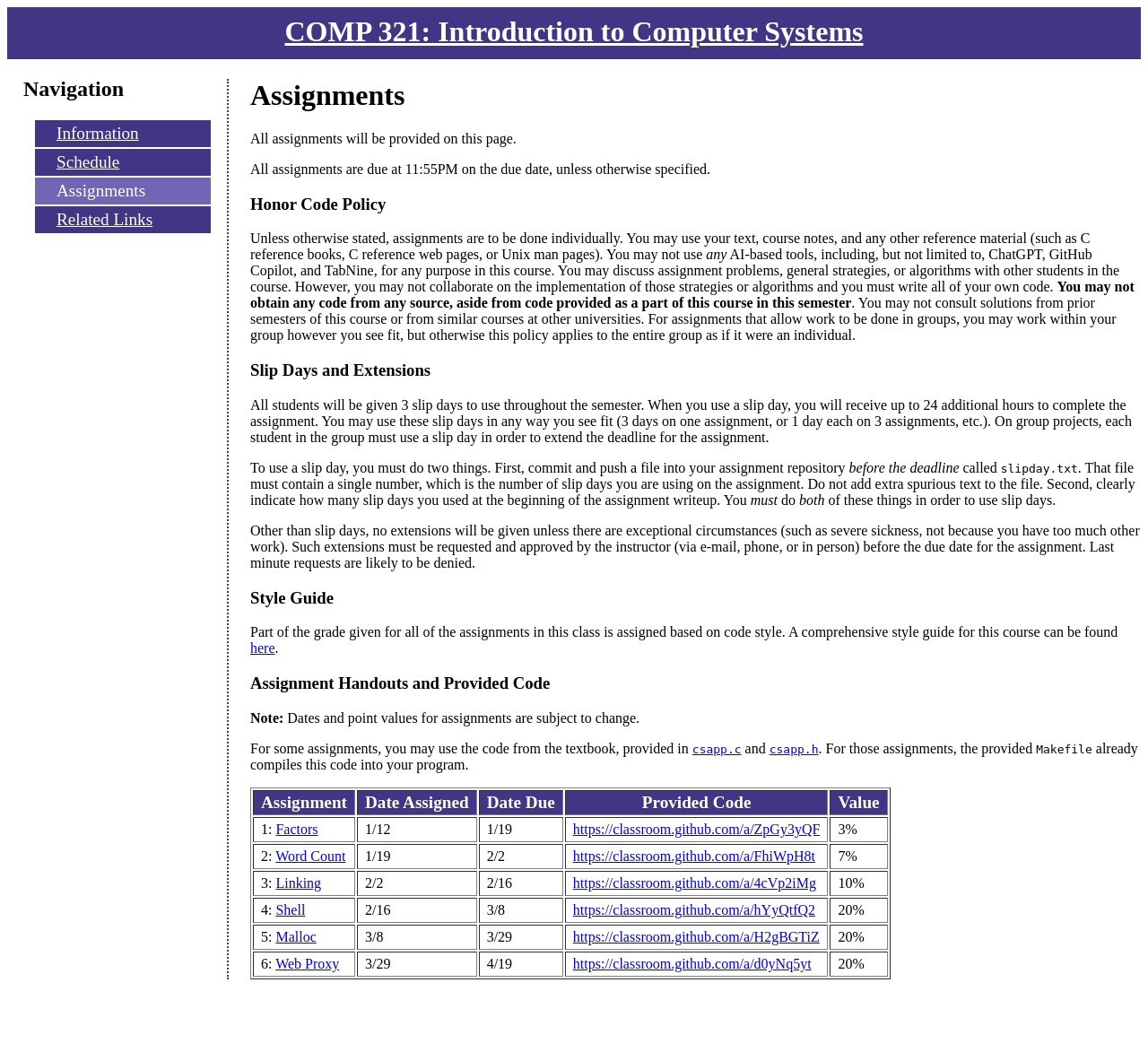Please extract the primary headline from the webpage.

COMP 321: Introduction to Computer Systems